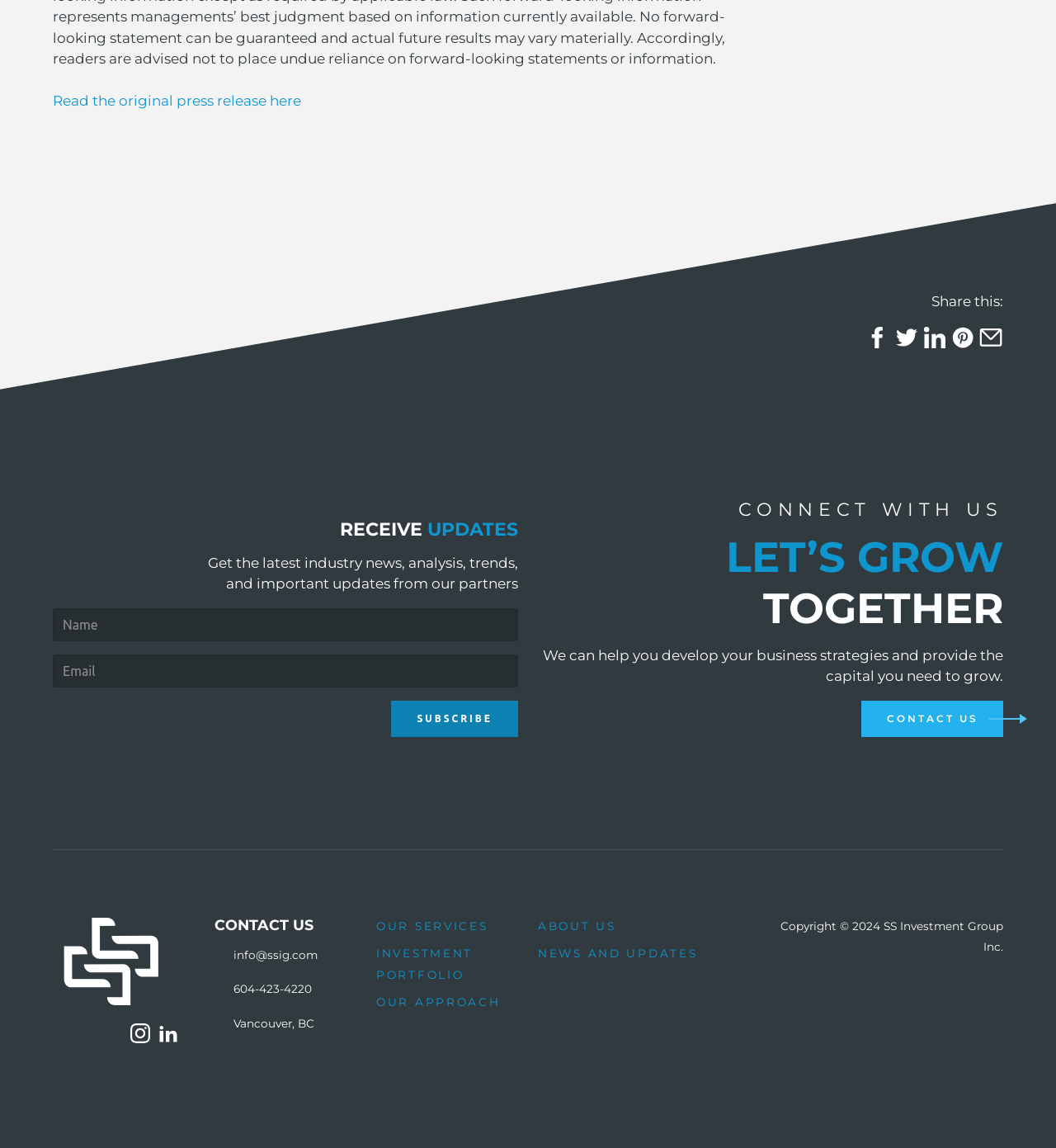What is the company's location?
Could you give a comprehensive explanation in response to this question?

The company's location is found in the 'CONTACT US' section, where it is listed as 'Vancouver, BC'.